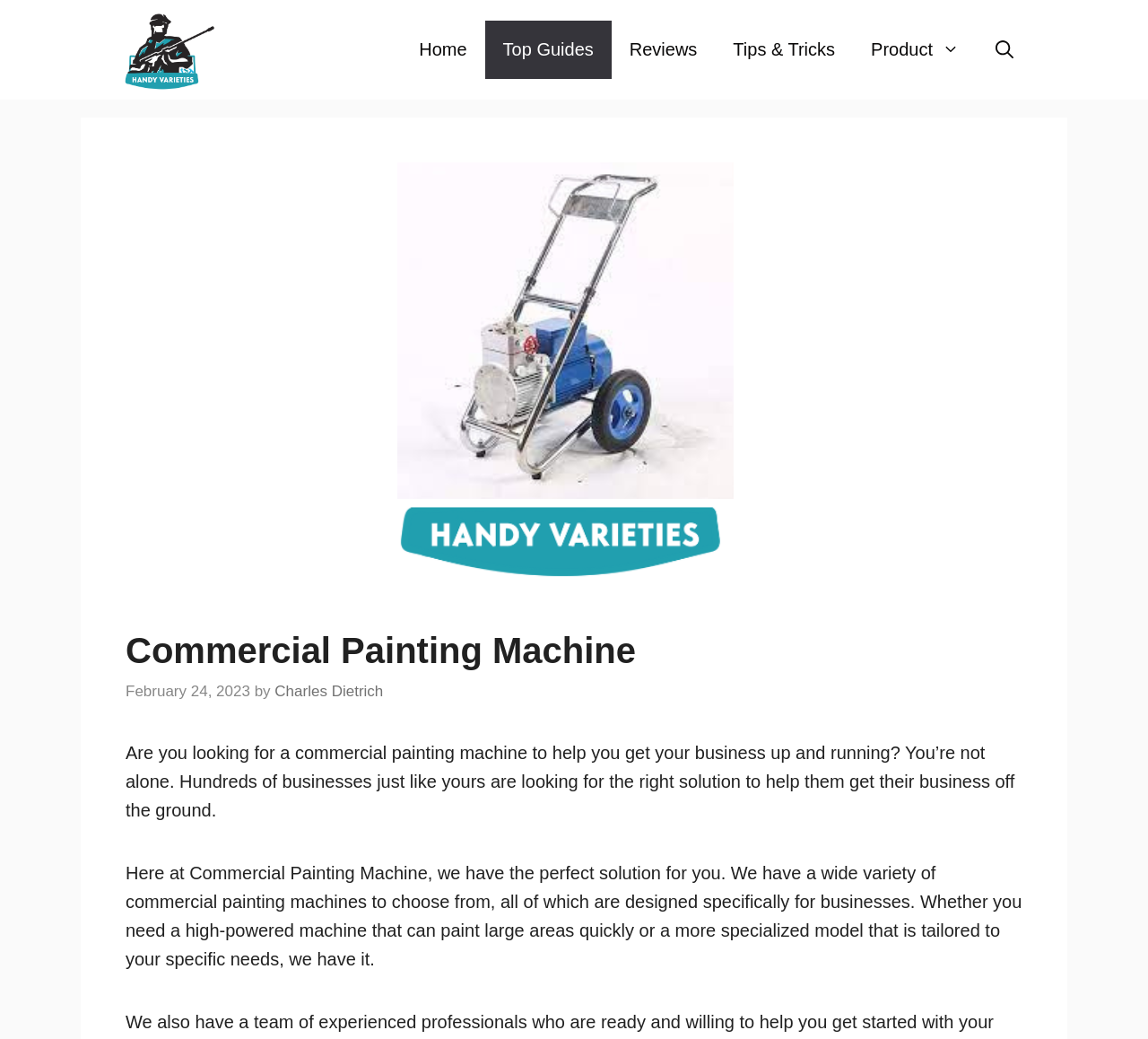What is the purpose of the commercial painting machines?
Based on the image, give a one-word or short phrase answer.

For businesses